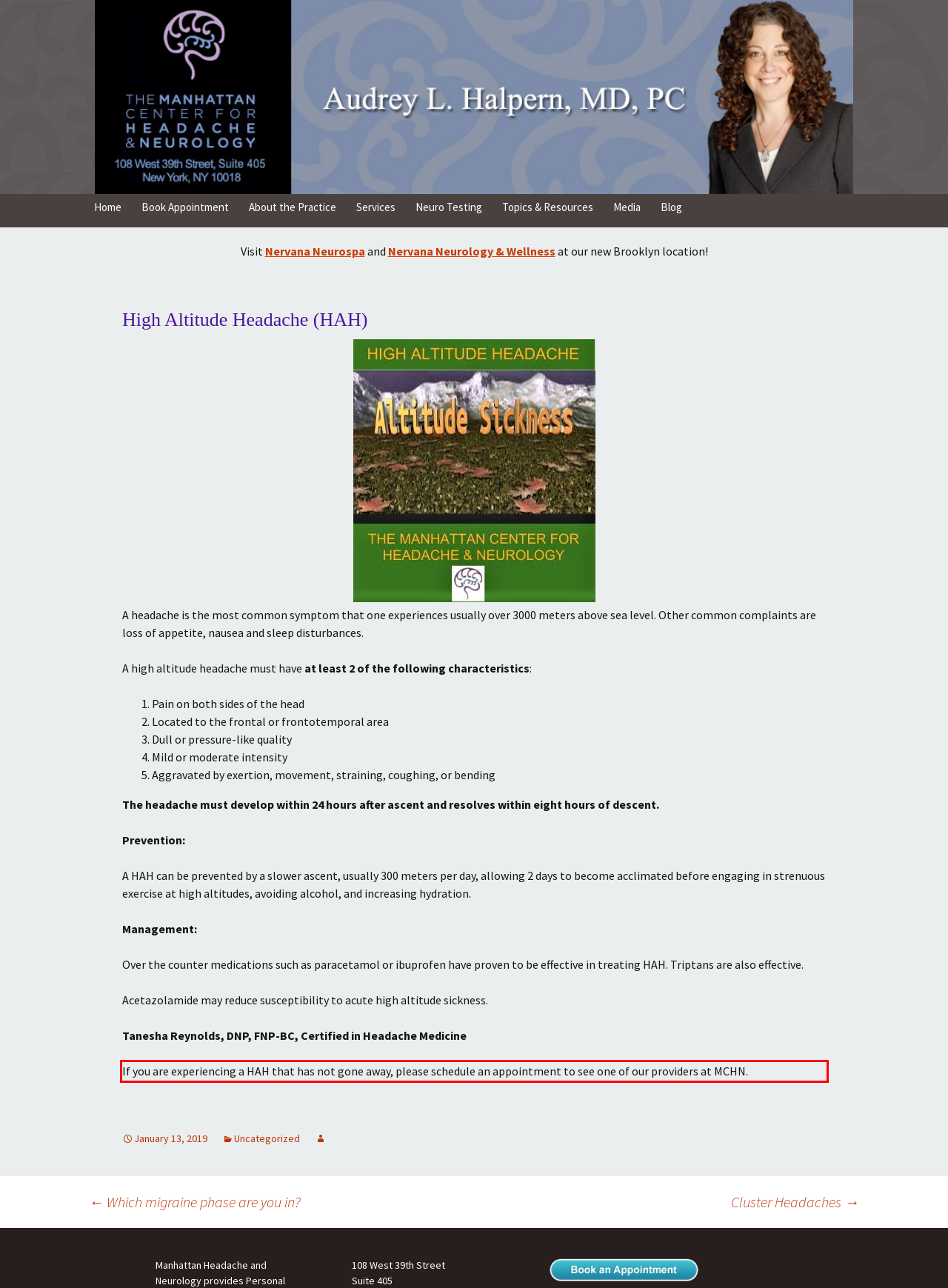In the given screenshot, locate the red bounding box and extract the text content from within it.

If you are experiencing a HAH that has not gone away, please schedule an appointment to see one of our providers at MCHN.